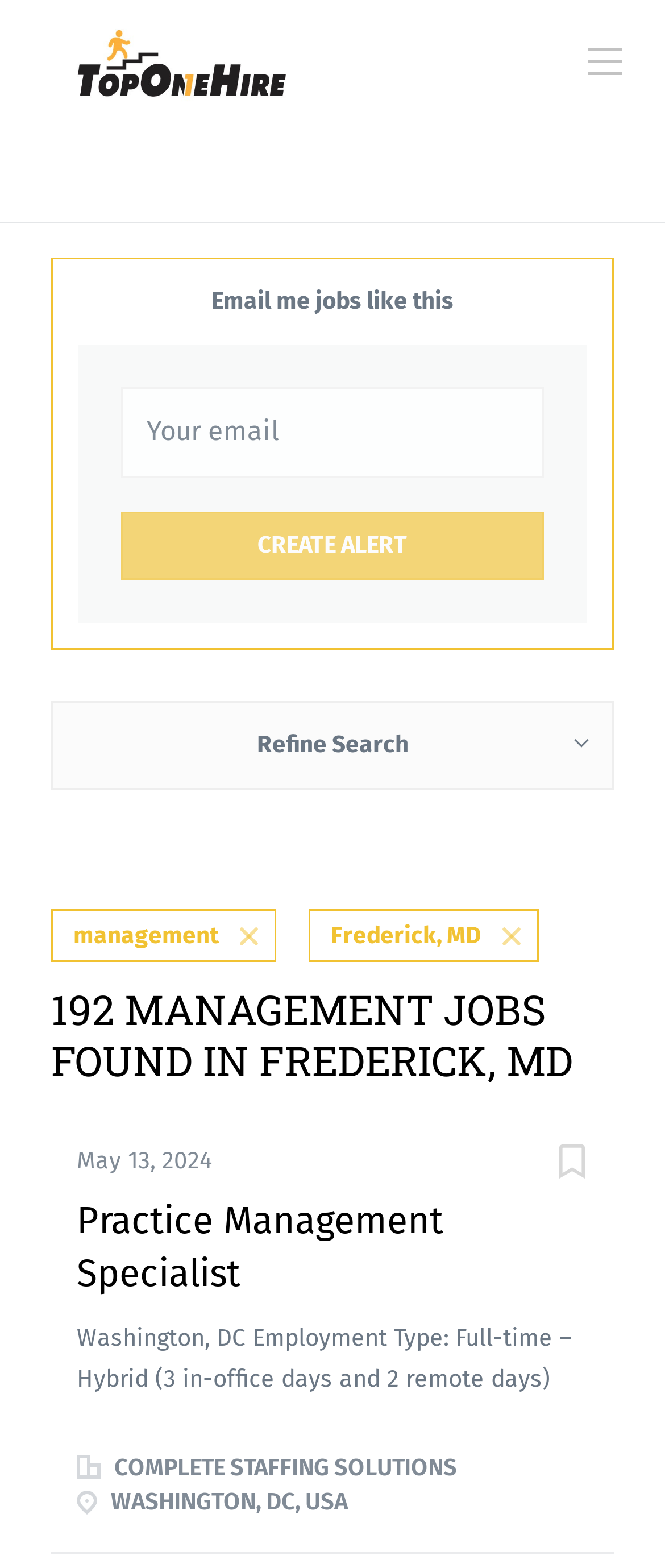Generate a detailed explanation of the webpage's features and information.

The webpage is a job search results page, specifically showing 192 management jobs available in Frederick, MD. At the top left, there is a logo of TopOneHire, accompanied by a link to the website. On the top right, there is a navigation menu link. 

Below the logo, there is a section to create a job alert. This section contains a text box to input an email address, a disabled "Create alert" button, and a static text "CREATE ALERT" within the button. 

To the right of the job alert section, there is a "Refine Search" button, which is currently expanded. Below the refine search button, there are two links: "management" and "Frederick, MD", which are likely filters for the job search results.

The main content of the page is a list of job postings, with a heading "192 MANAGEMENT JOBS FOUND IN FREDERICK, MD" above the list. Each job posting is an article element, containing a date "May 13, 2024", a link to the job details, a job title "Practice Management Specialist", and company information "COMPLETE STAFFING SOLUTIONS" and "WASHINGTON, DC, USA".